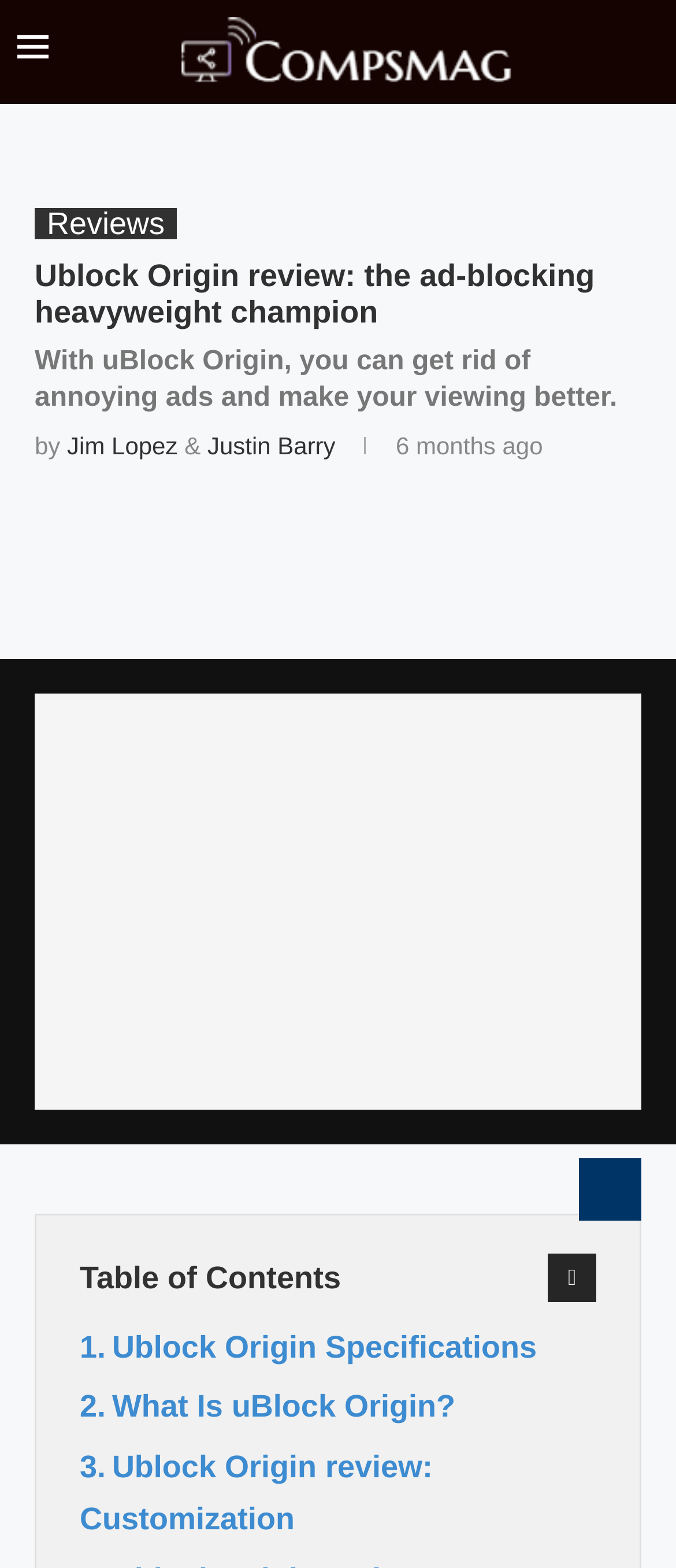Who are the authors of the review?
Please respond to the question with a detailed and informative answer.

The webpage has static text 'by' followed by links to 'Jim Lopez' and 'Justin Barry', indicating that they are the authors of the review.